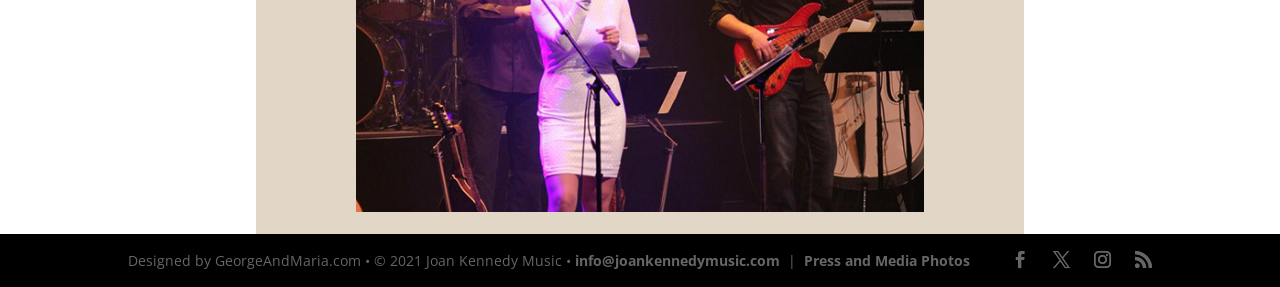What is the name of the designer of the website?
Examine the image closely and answer the question with as much detail as possible.

I found the name of the designer by looking at the text at the bottom of the page, which says 'Designed by GeorgeAndMaria.com'.